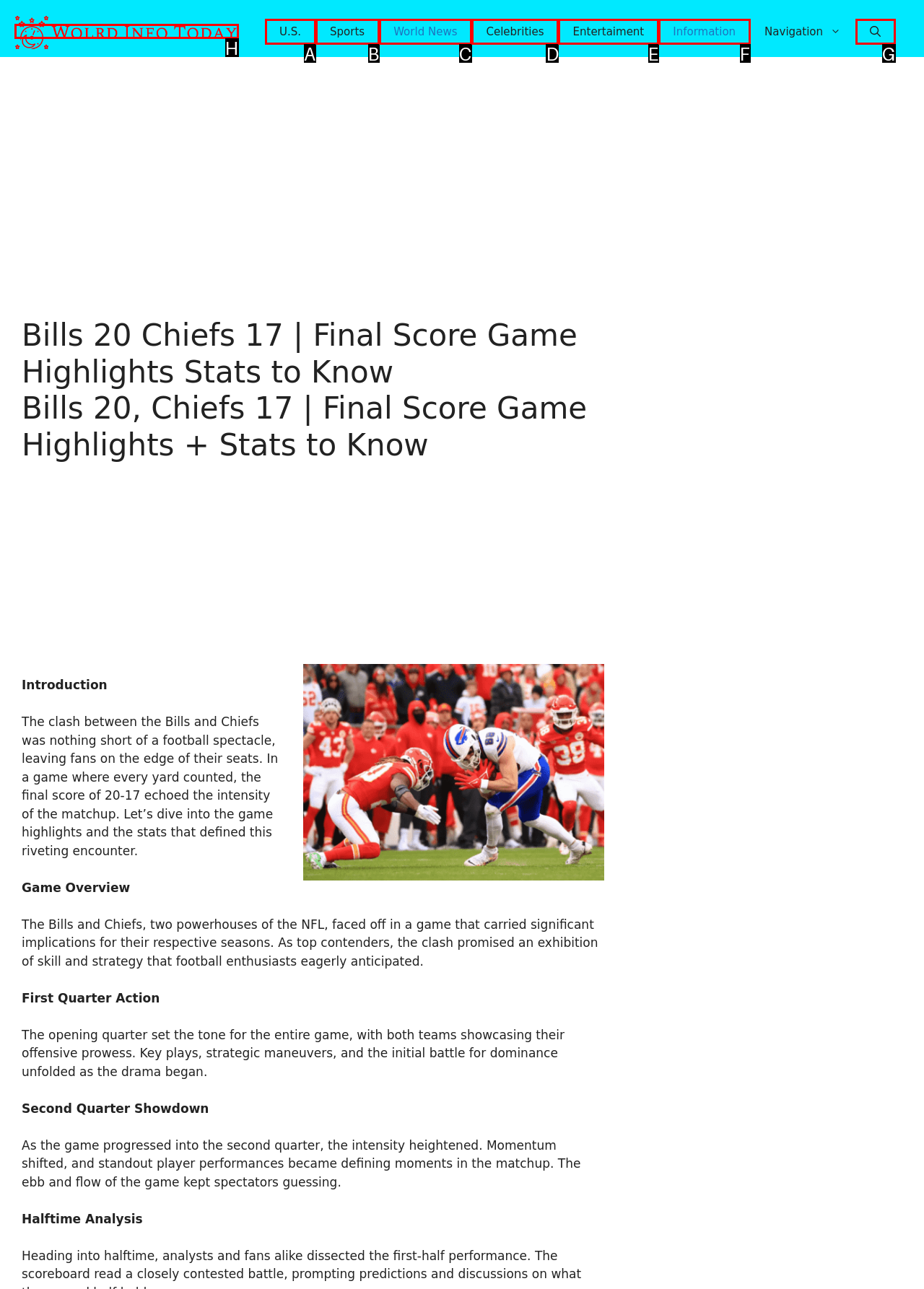Determine which letter corresponds to the UI element to click for this task: Click on the USA TODAY Top News link
Respond with the letter from the available options.

H